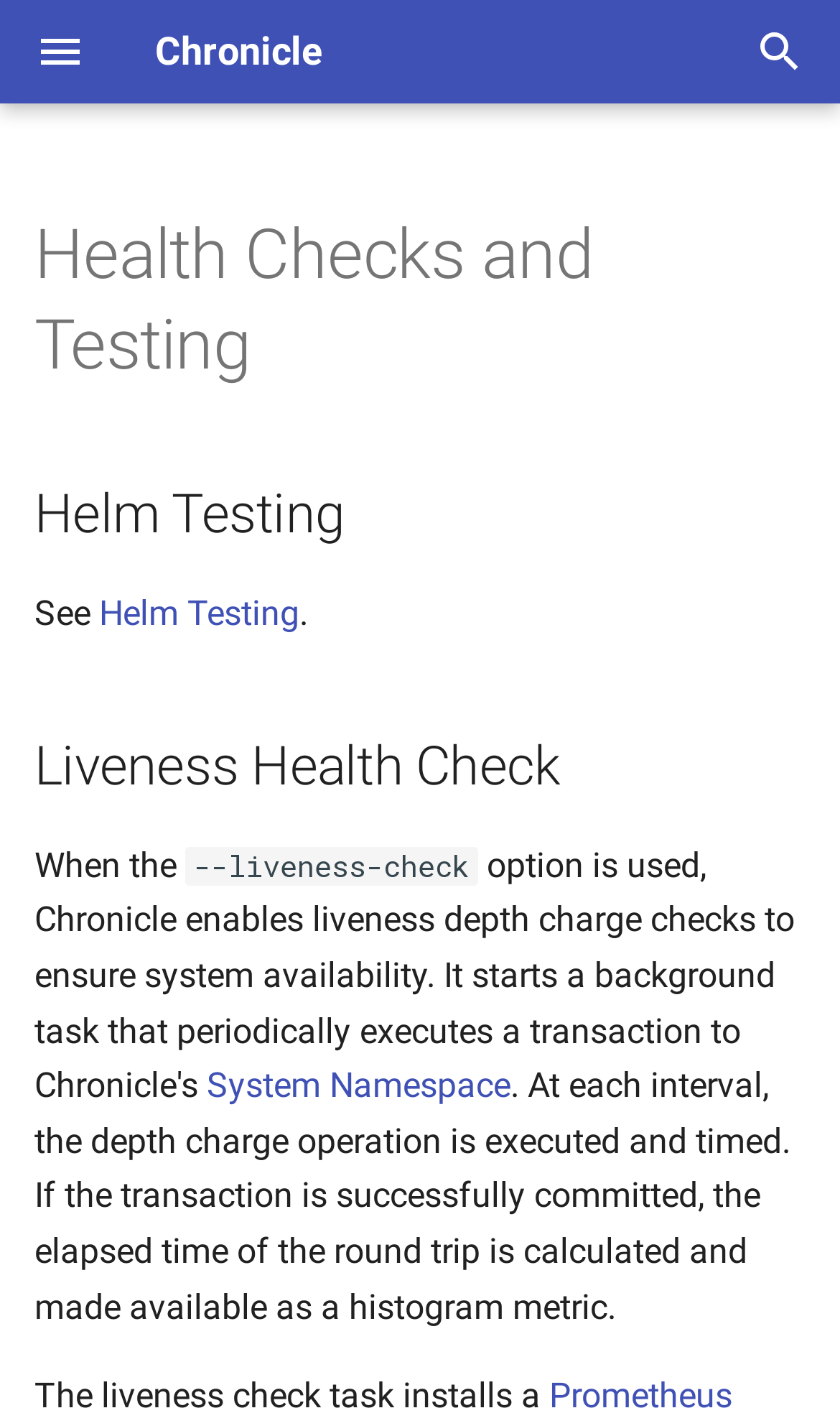Find the bounding box coordinates of the element I should click to carry out the following instruction: "Search for something".

[0.0, 0.0, 0.297, 0.073]